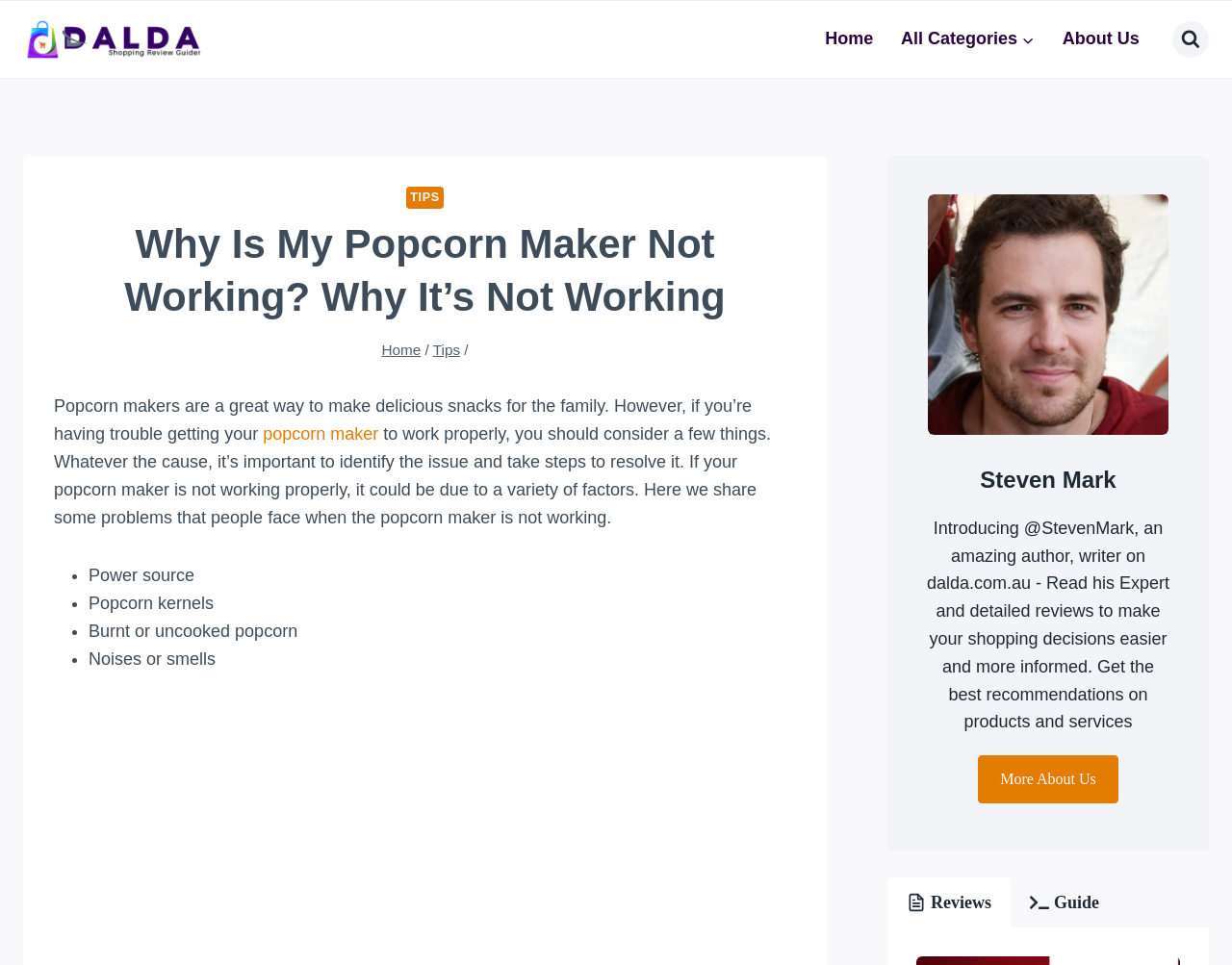Describe all visible elements and their arrangement on the webpage.

The webpage is about troubleshooting issues with a popcorn maker. At the top left corner, there is a logo of dalda.com.au, which is also a link. Next to it, there is a primary navigation menu with links to "Home", "All Categories", and "About Us". On the top right corner, there is a button to view a search form.

Below the navigation menu, there is a header section with a link to "TIPS" and a heading that reads "Why Is My Popcorn Maker Not Working? Why It’s Not Working". Underneath, there is a breadcrumbs navigation menu with links to "Home" and "Tips".

The main content of the webpage starts with a paragraph of text that introduces the topic of popcorn makers and the importance of identifying and resolving issues with them. There is a link to "popcorn maker" within the text. The paragraph is followed by a list of potential problems that people face when their popcorn maker is not working, including power source, popcorn kernels, burnt or uncooked popcorn, and noises or smells.

On the right side of the page, there is a section about the author, Steven Mark, with a heading and a brief description of his role as an author and writer on dalda.com.au. There are also links to "More About Us", "Reviews", and "Guide" in this section.

Overall, the webpage is focused on providing a comprehensive guide to troubleshooting issues with popcorn makers, with a clear structure and easy-to-follow content.